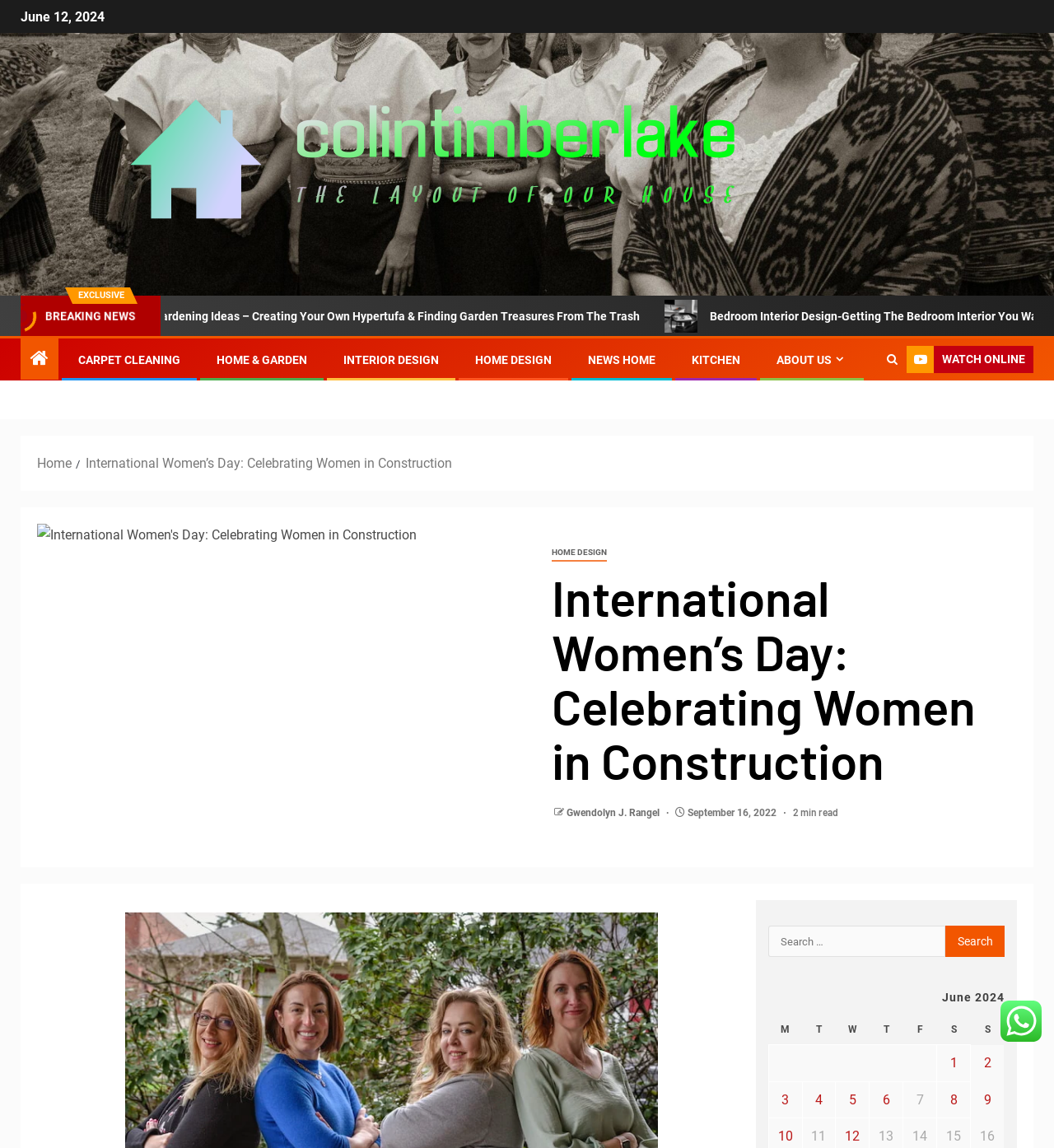How long does it take to read the article?
Based on the visual details in the image, please answer the question thoroughly.

The article takes '2 min' to read, which is mentioned below the article title. This indicates that the article is a quick read and can be finished in 2 minutes.